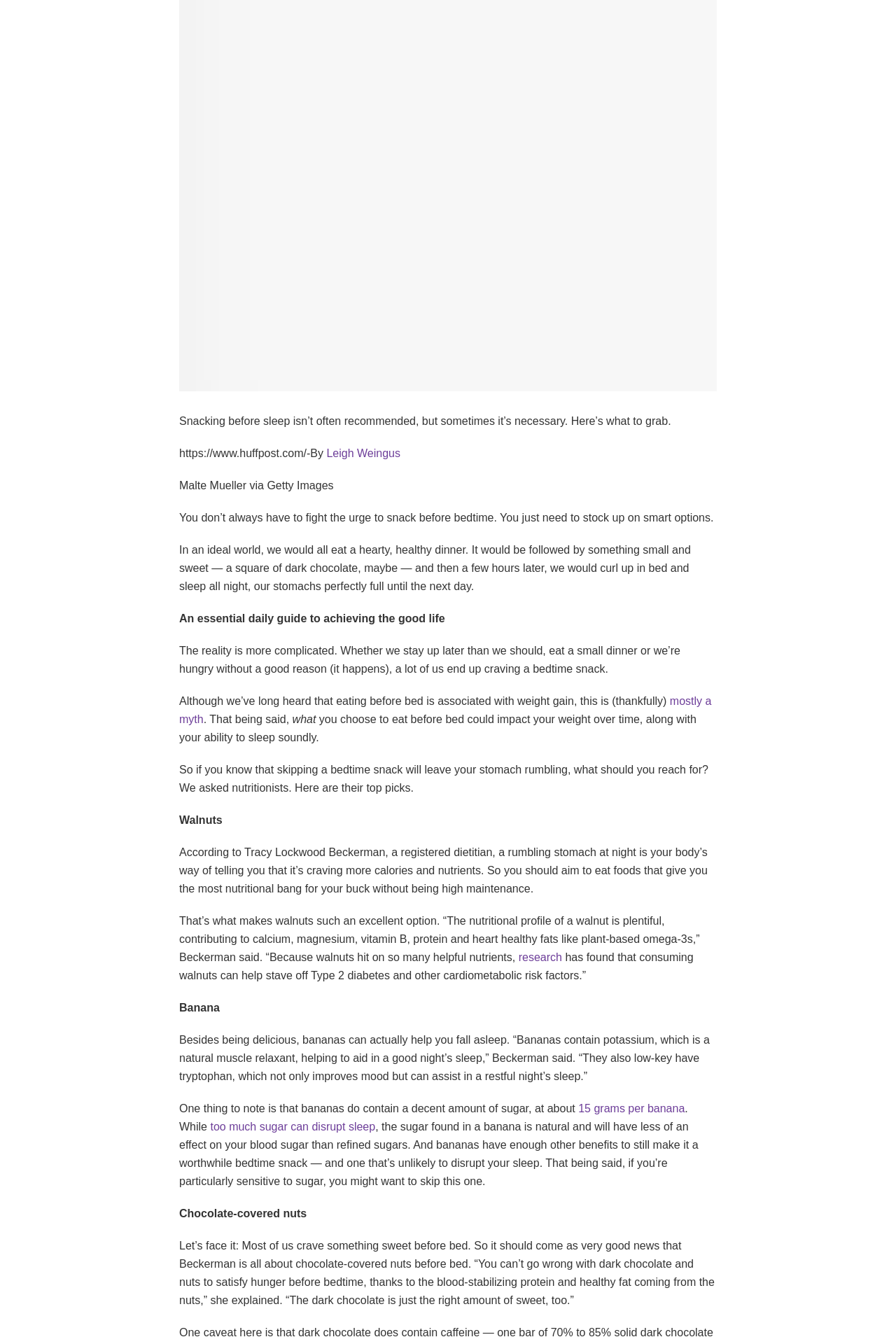Find the bounding box coordinates for the element described here: "Leigh Weingus".

[0.364, 0.335, 0.447, 0.343]